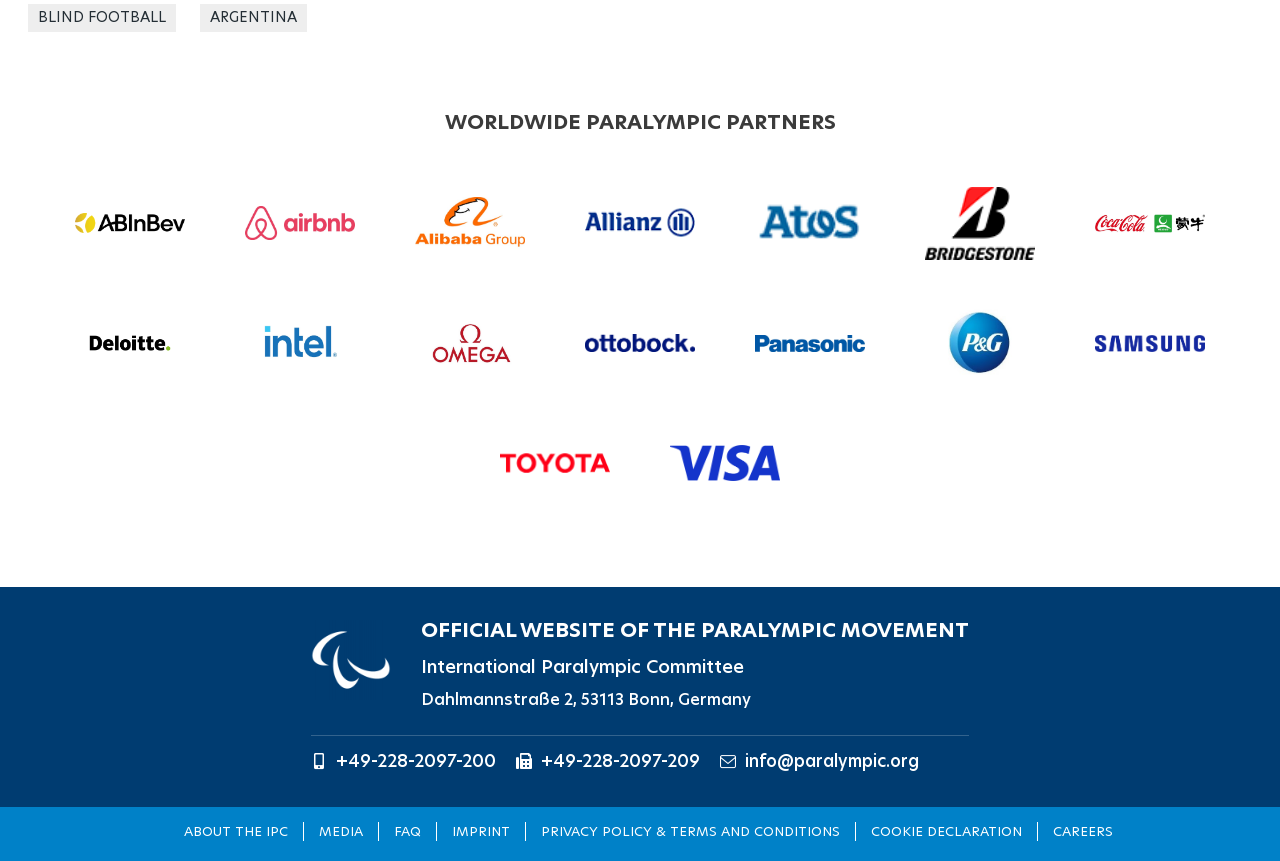Identify the bounding box coordinates for the UI element that matches this description: "Imprint".

[0.353, 0.955, 0.398, 0.977]